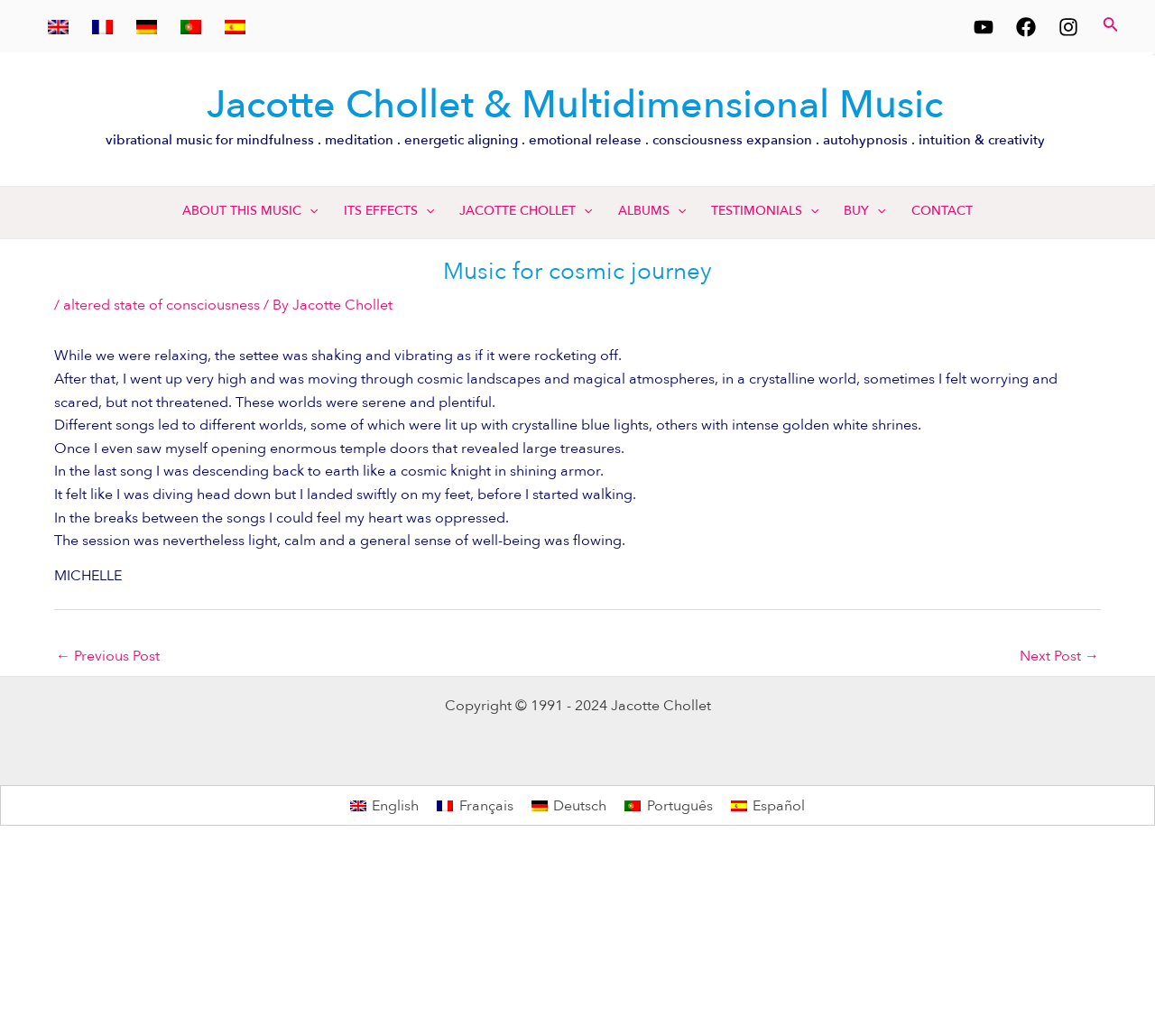Respond with a single word or phrase to the following question:
How many social media links are available?

3